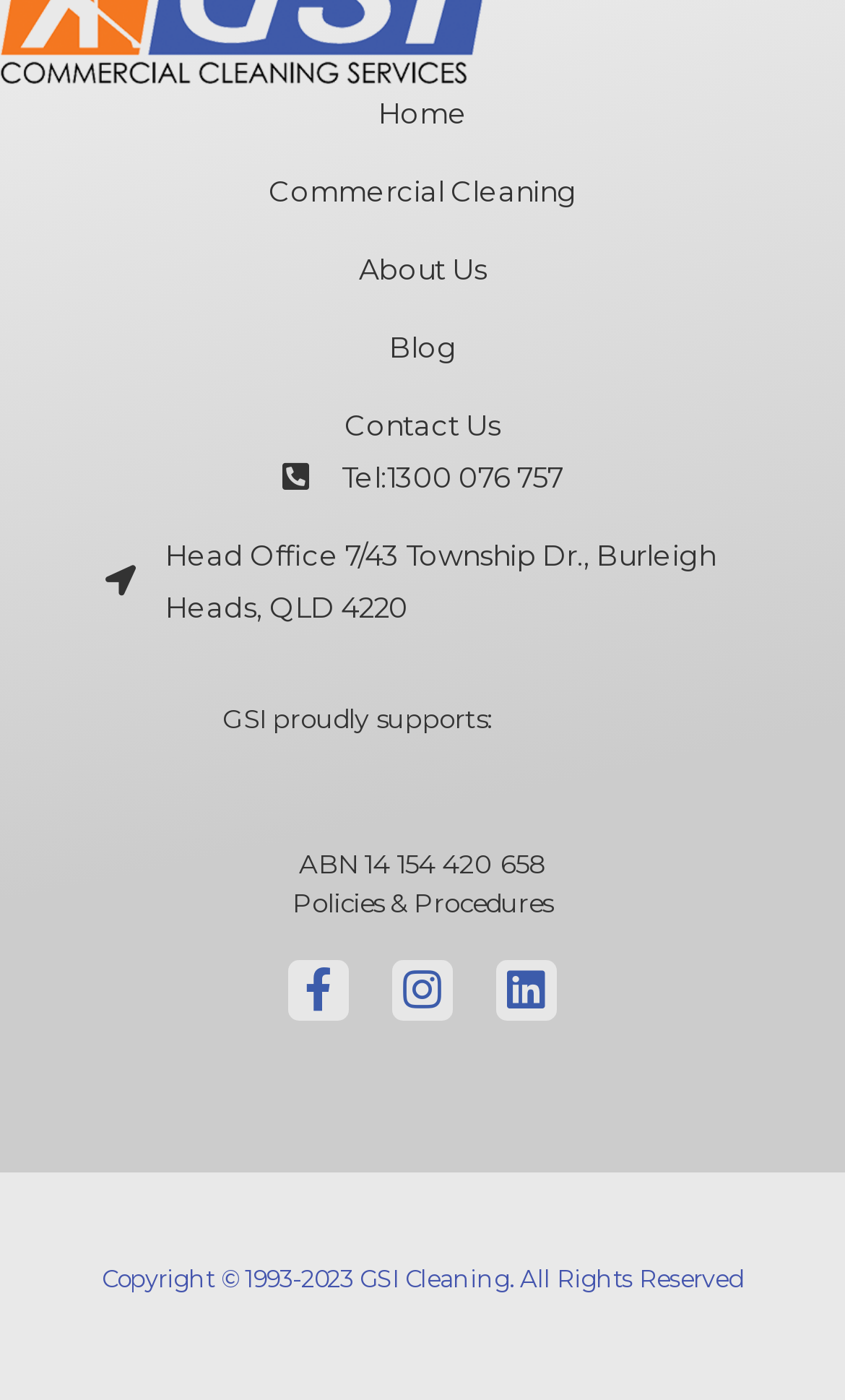Please find the bounding box coordinates for the clickable element needed to perform this instruction: "visit indigenous literacy foundation".

[0.798, 0.502, 0.926, 0.544]